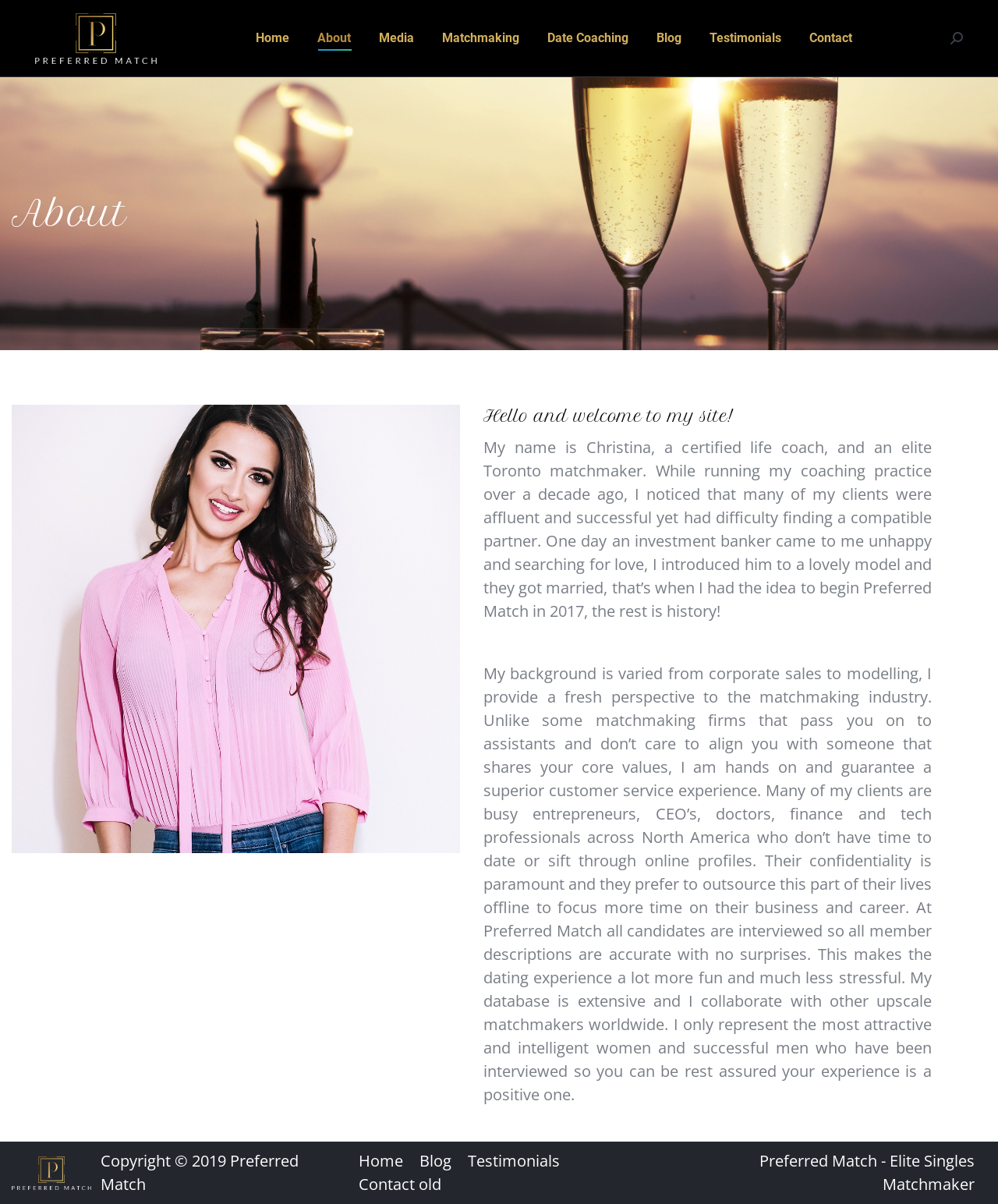Given the description "Date Coaching", determine the bounding box of the corresponding UI element.

[0.545, 0.01, 0.632, 0.054]